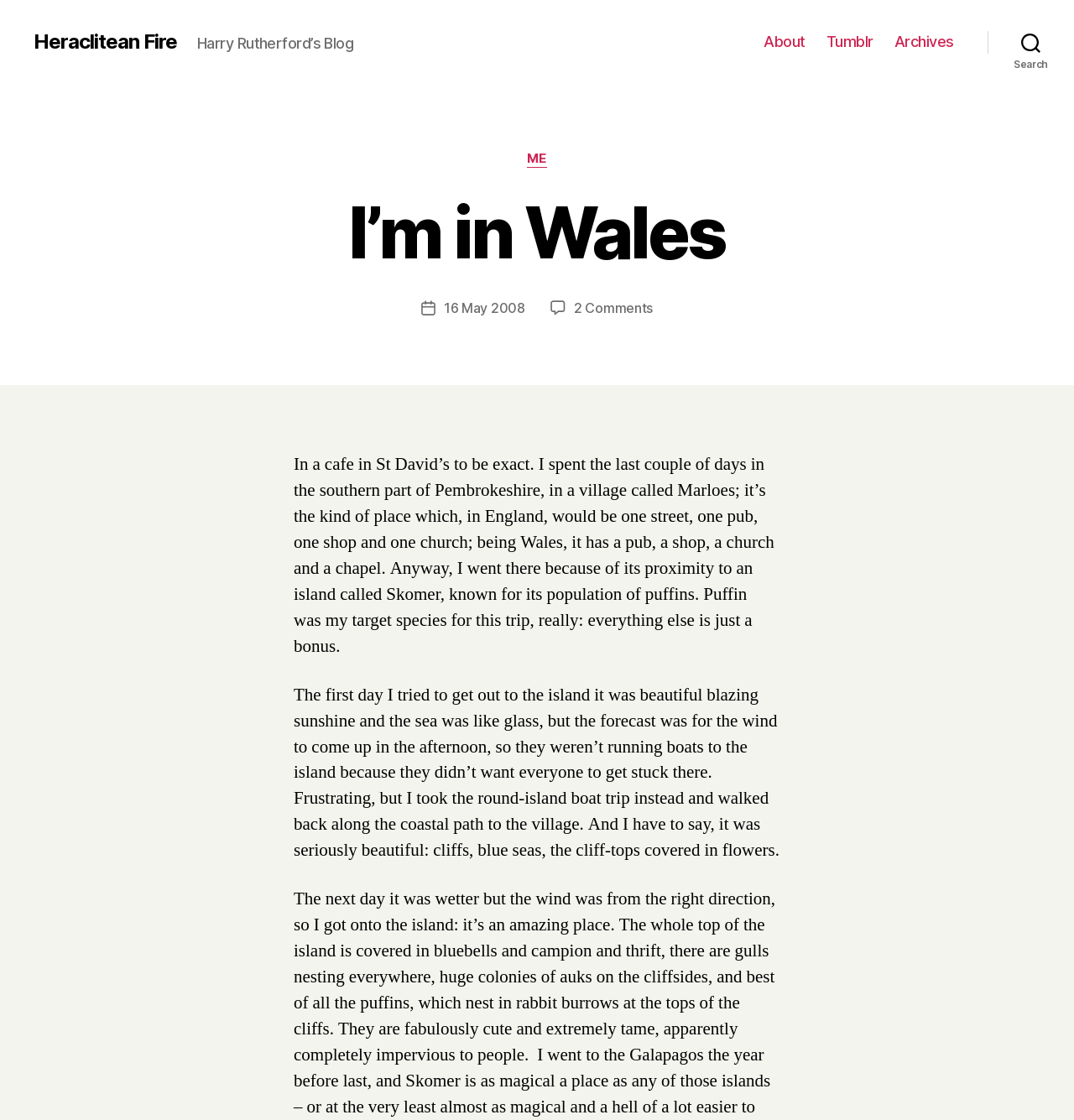Please look at the image and answer the question with a detailed explanation: What is the name of the blog?

I found the name of the blog by looking at the static text element 'Harry Rutherford’s Blog' which is located at the top of the webpage, indicating that it is the title of the blog.